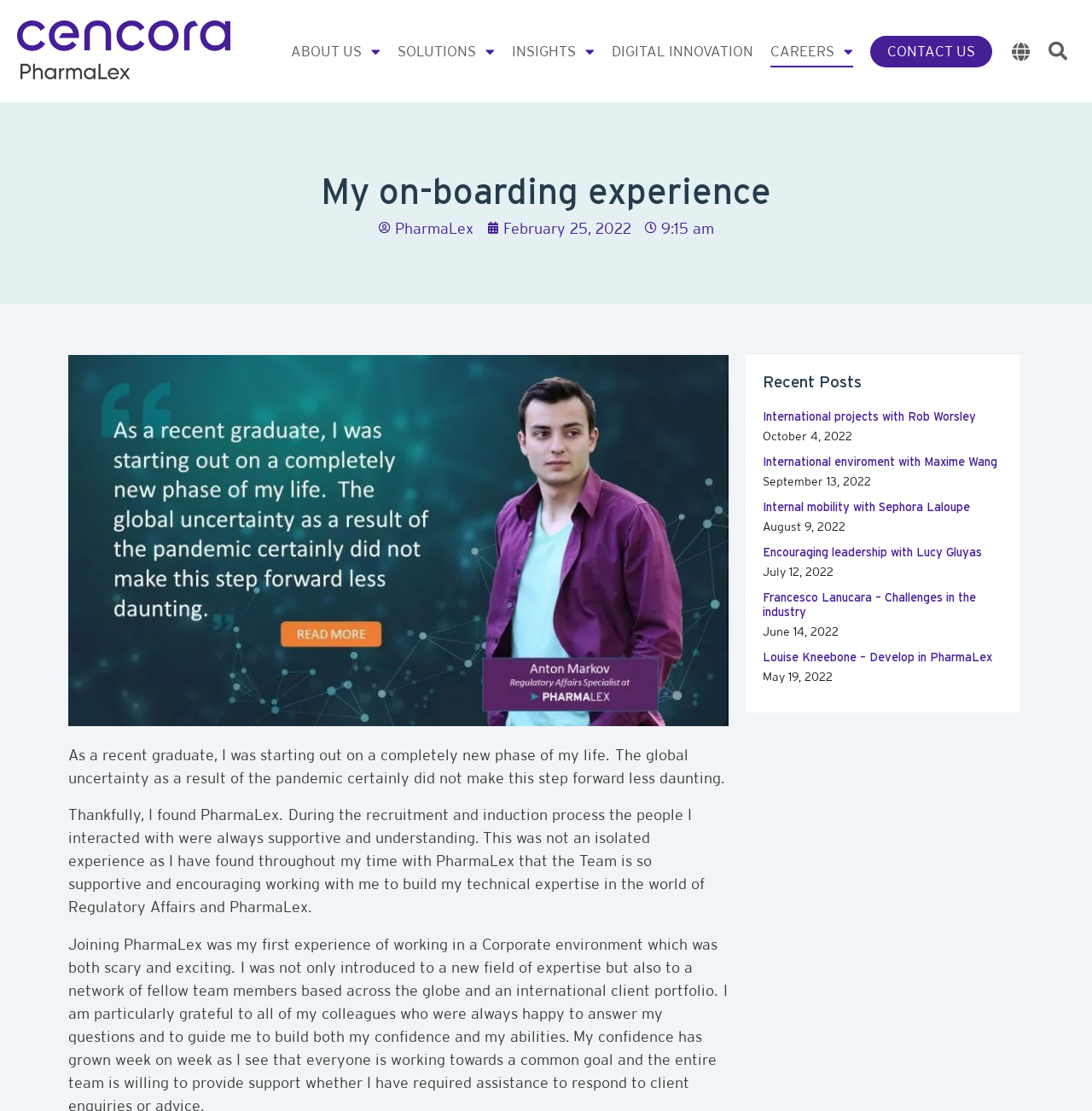Carefully examine the image and provide an in-depth answer to the question: What is the author's situation at the beginning of the text?

The author is starting a new phase of life, as mentioned in the text 'As a recent graduate, I was starting out on a completely new phase of my life.'